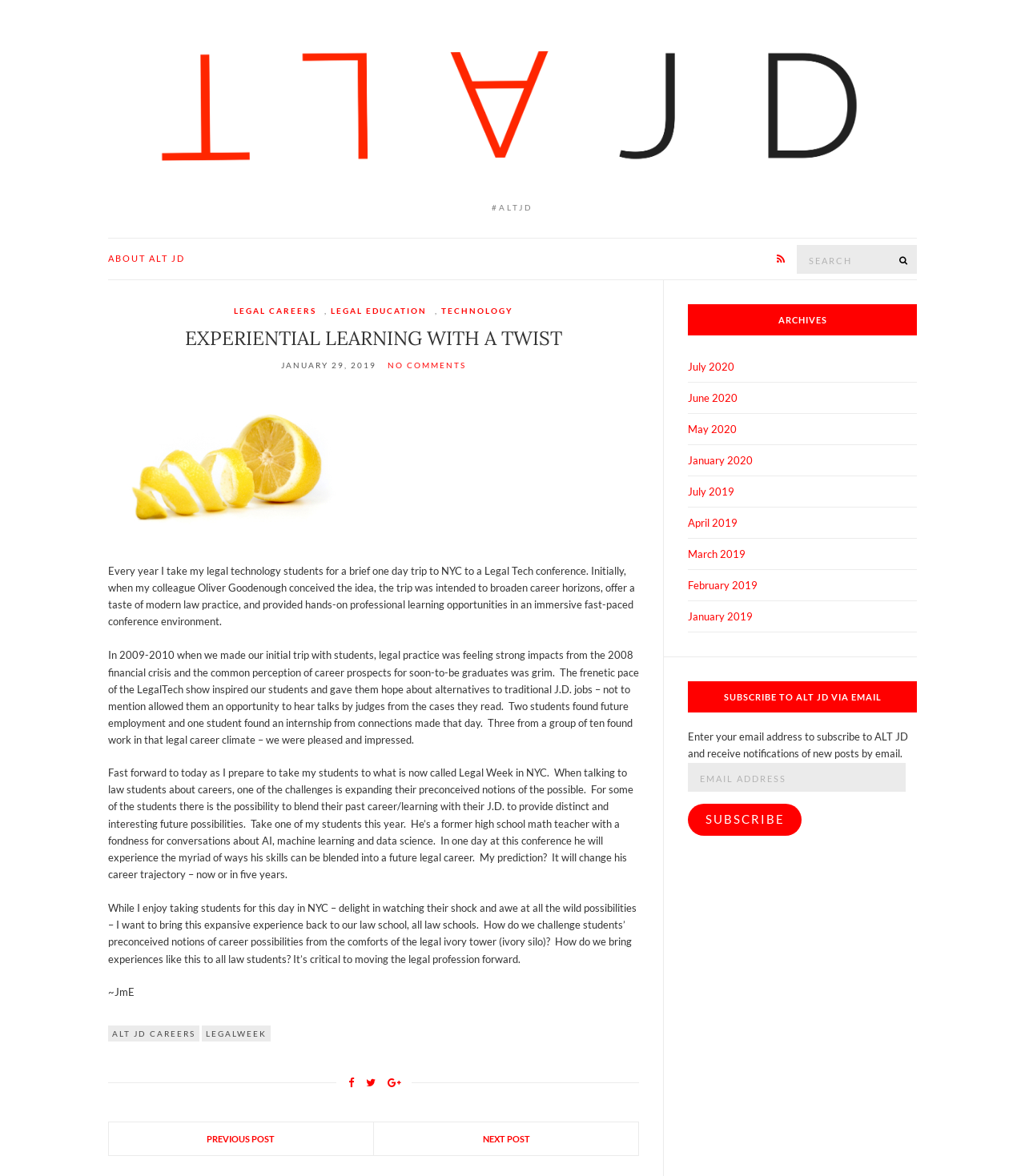Find the bounding box coordinates of the clickable element required to execute the following instruction: "Search for something". Provide the coordinates as four float numbers between 0 and 1, i.e., [left, top, right, bottom].

[0.777, 0.208, 0.895, 0.233]